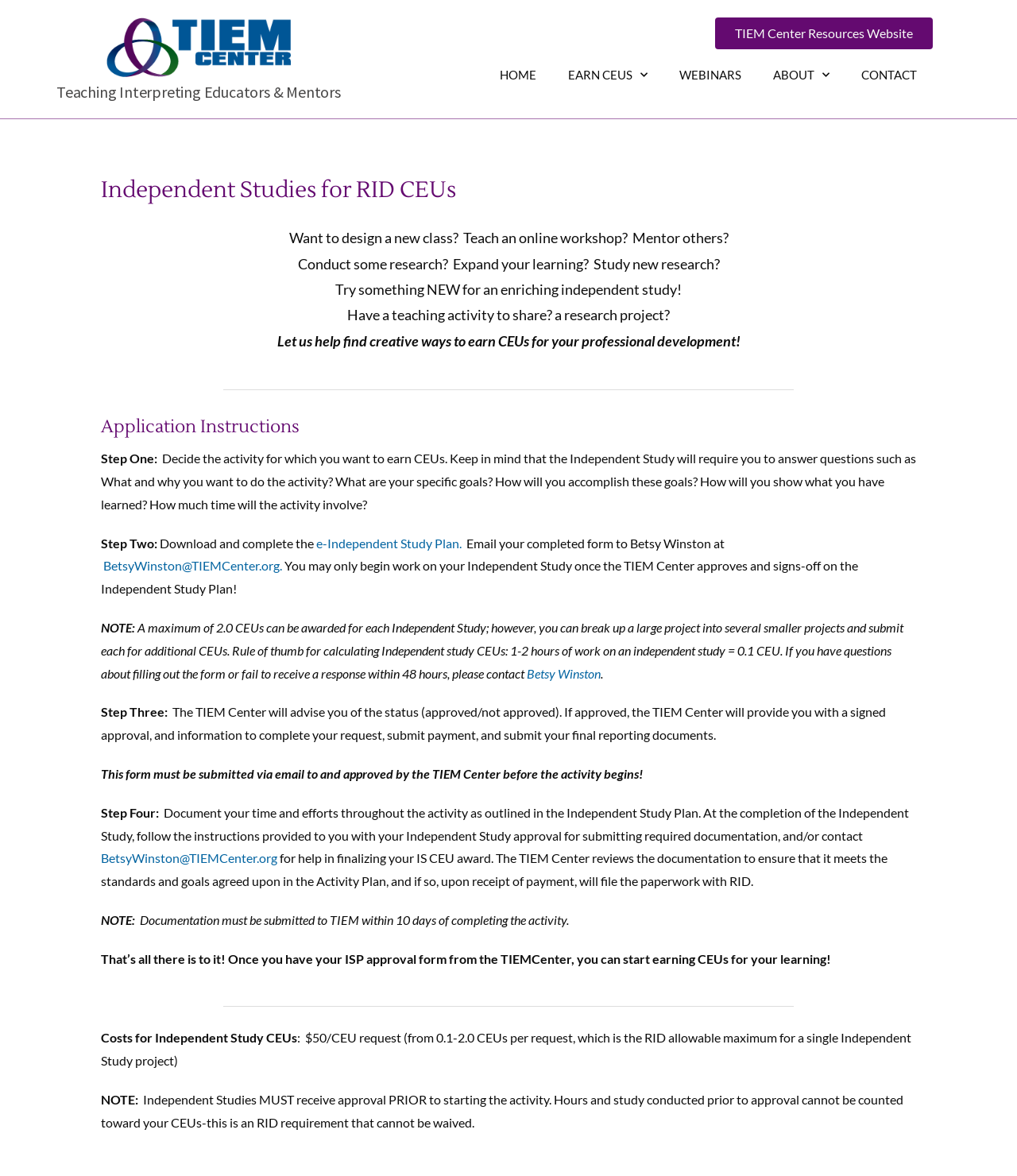Determine the bounding box coordinates for the clickable element to execute this instruction: "View previous message". Provide the coordinates as four float numbers between 0 and 1, i.e., [left, top, right, bottom].

None